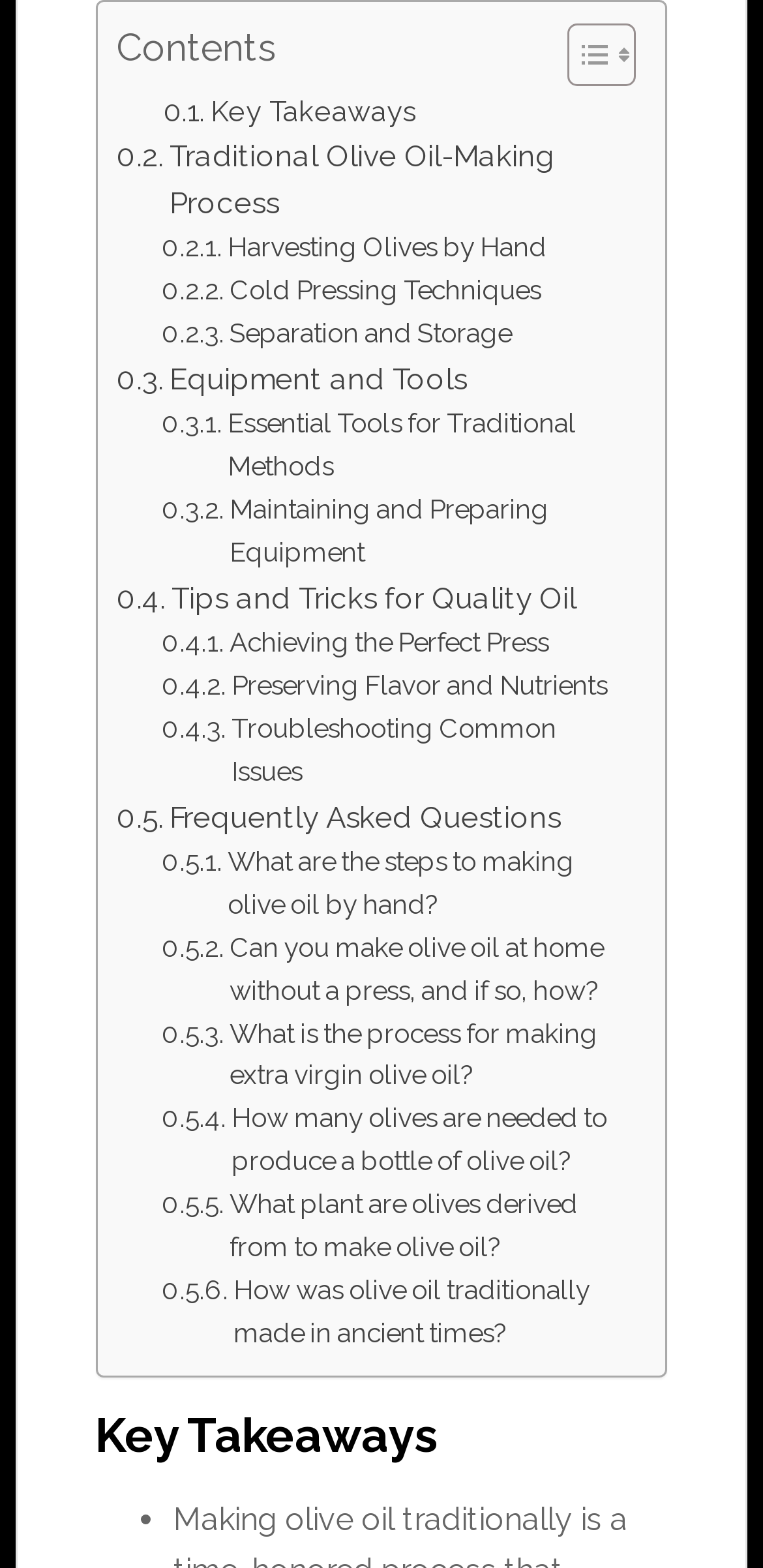Provide a single word or phrase to answer the given question: 
What is the first link in the table of contents?

Key Takeaways